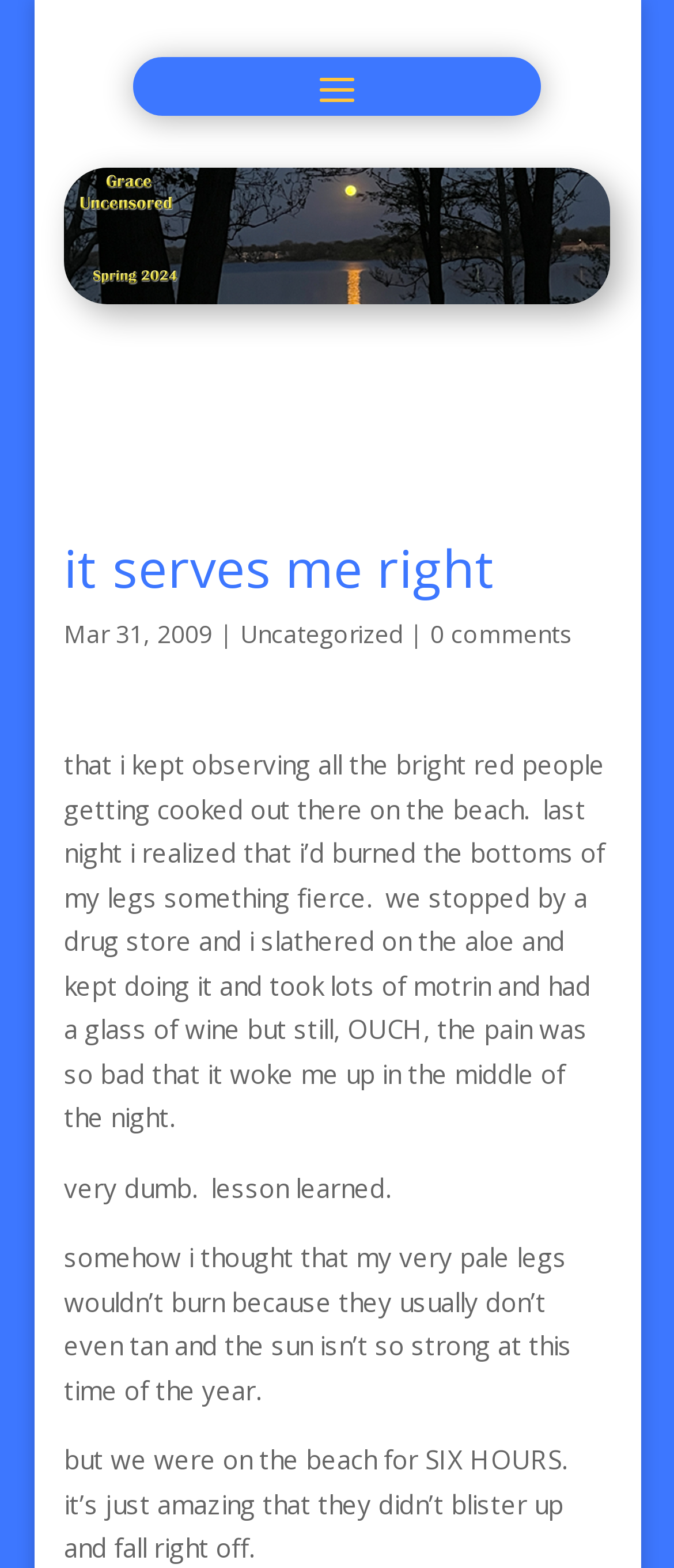Please provide a comprehensive response to the question below by analyzing the image: 
What is the date of the blog post?

I found the date of the blog post by looking at the StaticText element with the content 'Mar 31, 2009' which is located at the top of the webpage, below the heading.